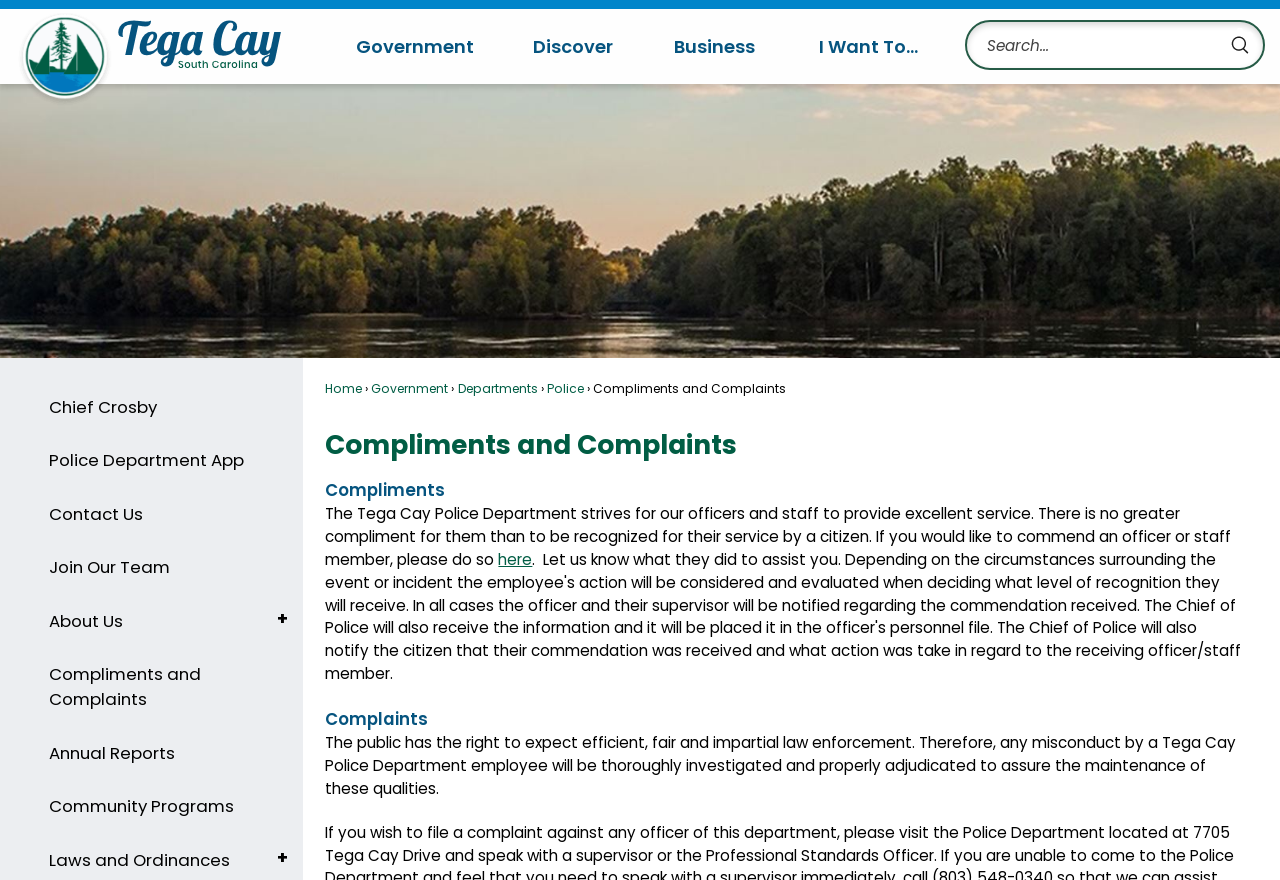Identify the first-level heading on the webpage and generate its text content.

Compliments and Complaints